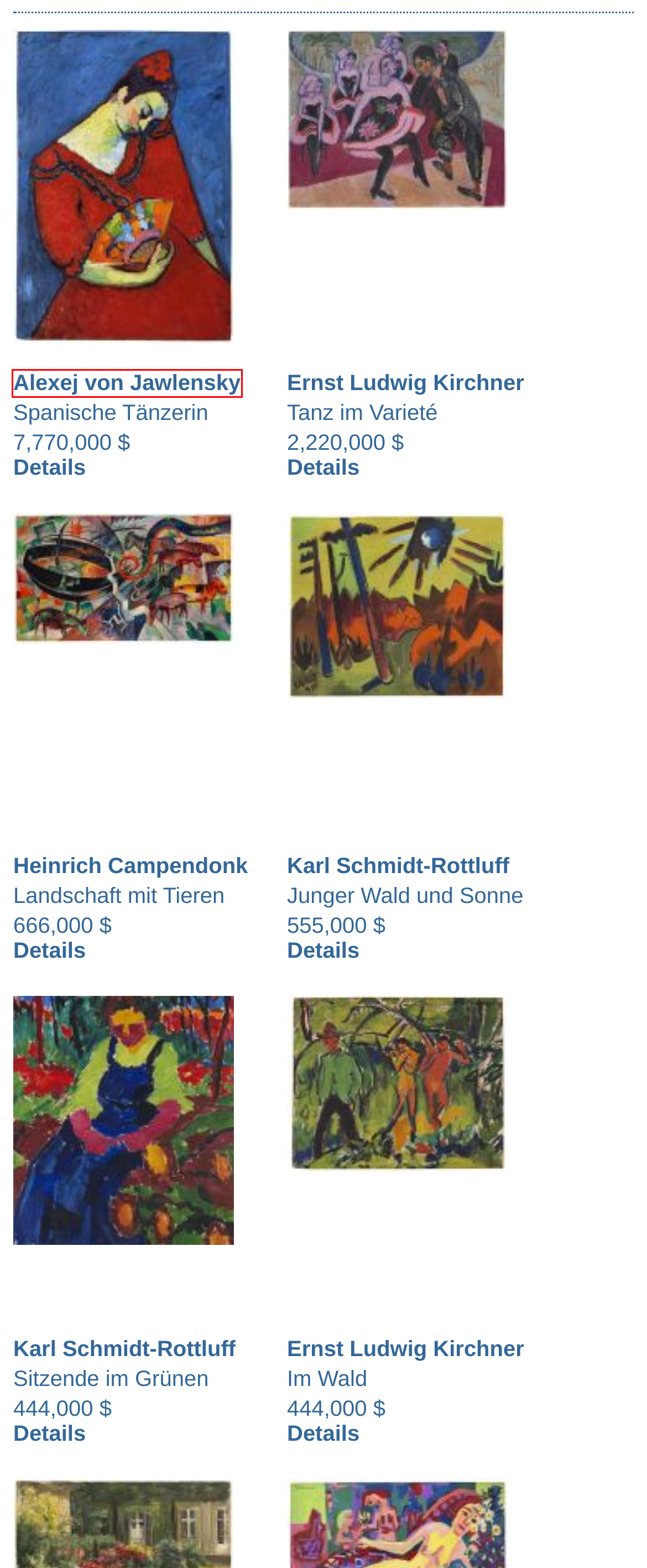View the screenshot of the webpage containing a red bounding box around a UI element. Select the most fitting webpage description for the new page shown after the element in the red bounding box is clicked. Here are the candidates:
A. Privacy Policy - art directory
B. Bruno Paul Biografie - Informationen für Verkäufer und Käufer
C. Art market - art directory
D. Art-Online-Auctions - Fine Art Auctions
E. Fine art - art directory
F. Home - auctionspotter
G. Ketterer Kunst, Art auctions, Book auctions Munich, Hamburg & Berlin
H. Literature - art directory

G